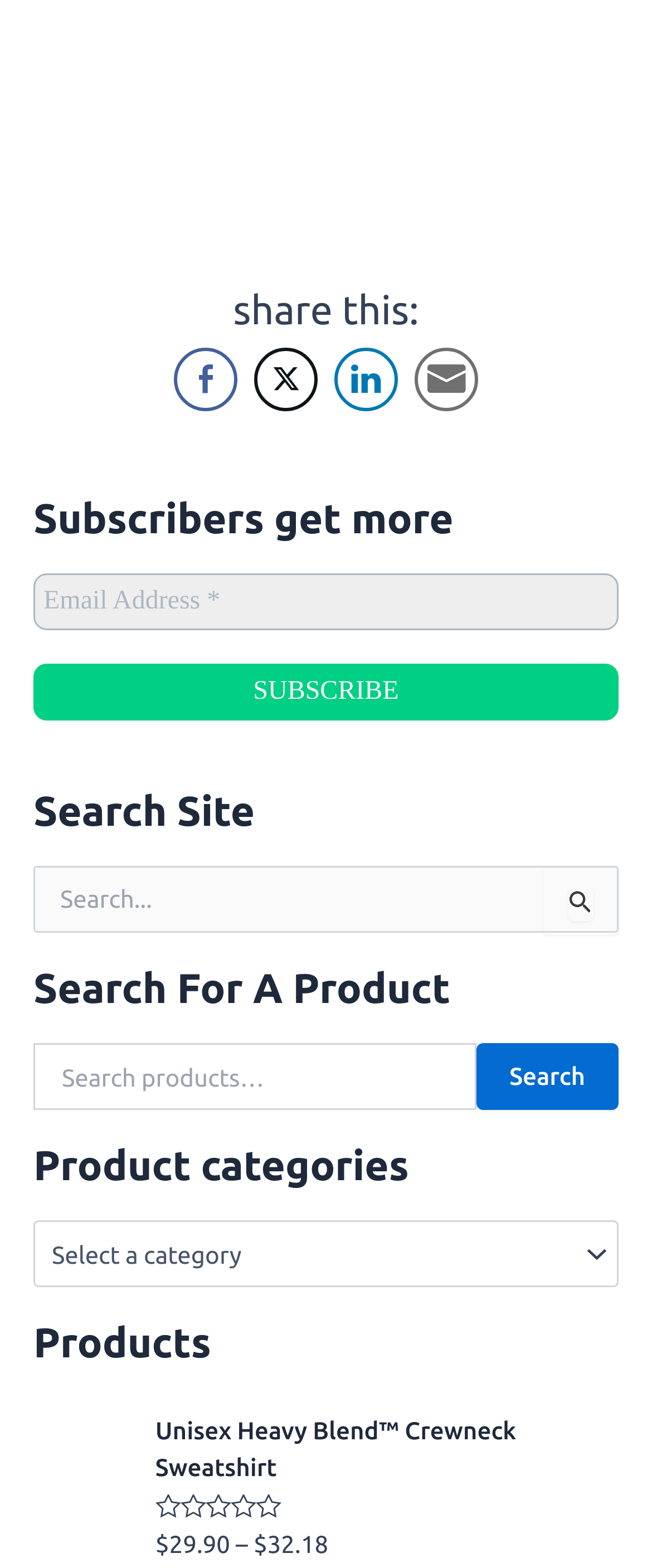Please specify the bounding box coordinates of the element that should be clicked to execute the given instruction: 'View Unisex Heavy Blend Crewneck Sweatshirt'. Ensure the coordinates are four float numbers between 0 and 1, expressed as [left, top, right, bottom].

[0.238, 0.901, 0.949, 0.947]